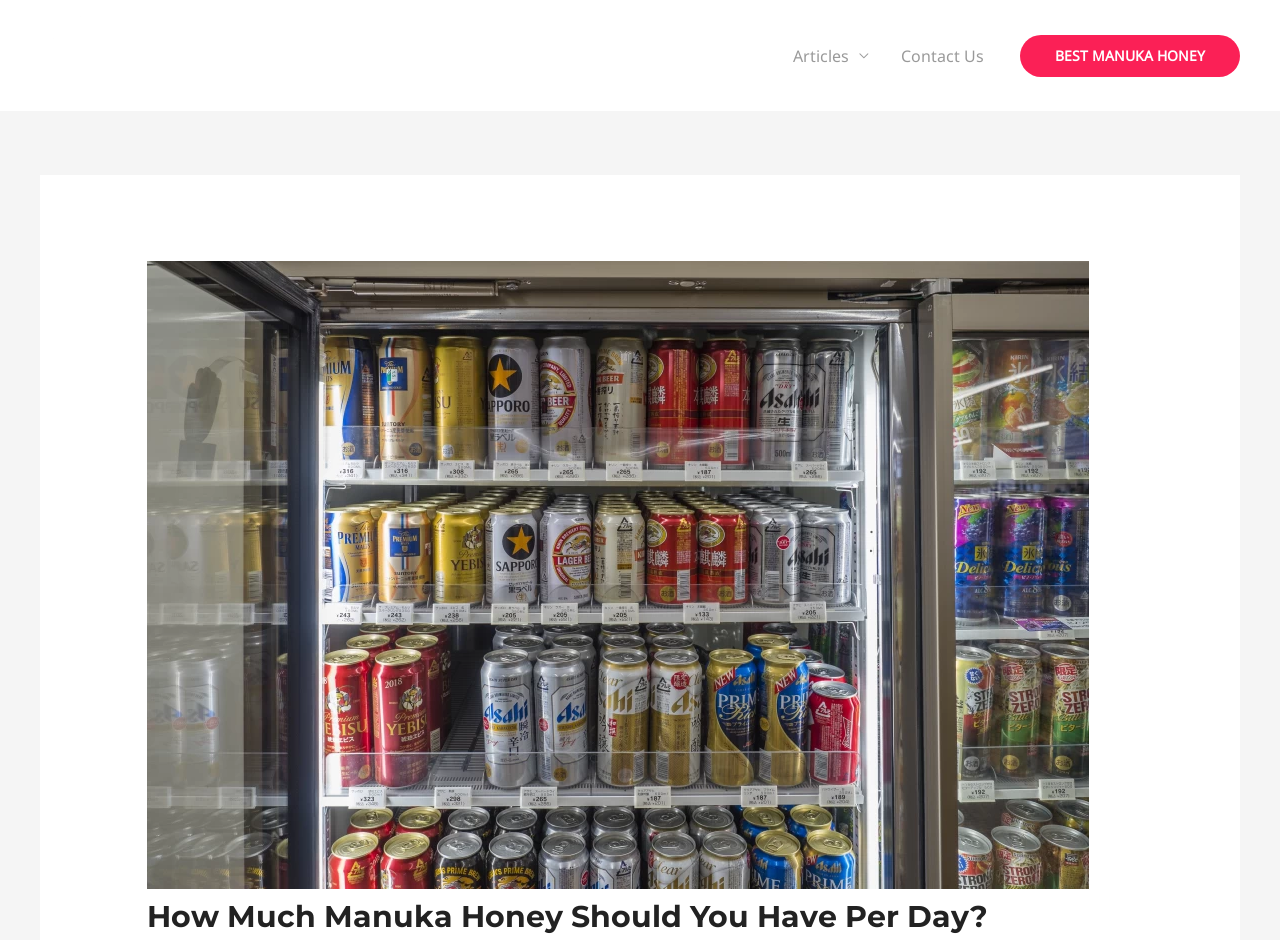For the given element description Articles, determine the bounding box coordinates of the UI element. The coordinates should follow the format (top-left x, top-left y, bottom-right x, bottom-right y) and be within the range of 0 to 1.

[0.607, 0.022, 0.691, 0.096]